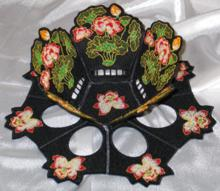What is the shape of the surrounding doilies?
Examine the image and provide an in-depth answer to the question.

According to the caption, the surrounding doilies are delicately shaped to enhance the overall aesthetic, complementing the bowl's central design, implying that they have a refined and intricate shape.